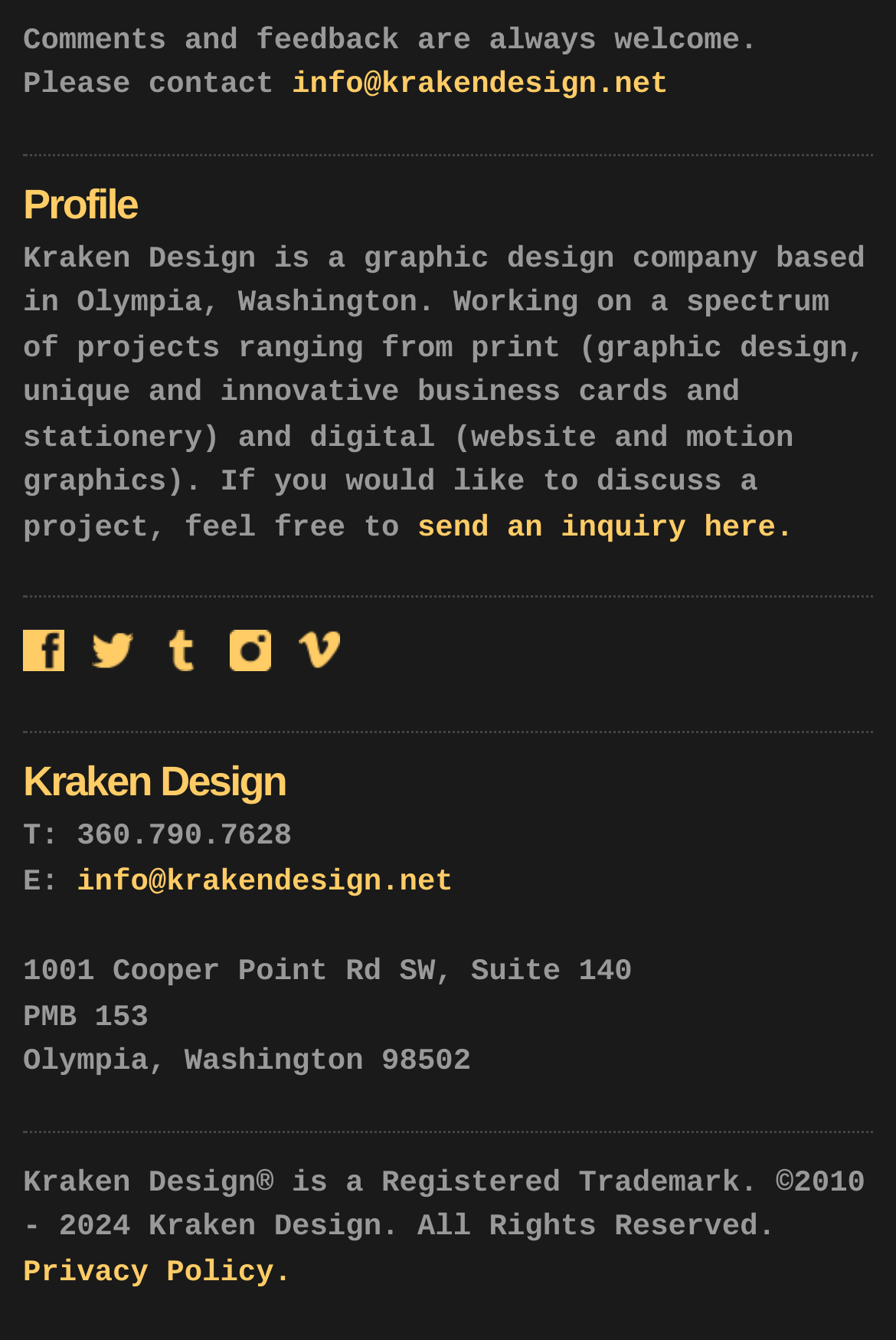Please look at the image and answer the question with a detailed explanation: What is the company's address?

The company's address can be found in the contact information section, which is located at the bottom of the webpage. It is mentioned as '1001 Cooper Point Rd SW, Suite 140, PMB 153, Olympia, Washington 98502'.